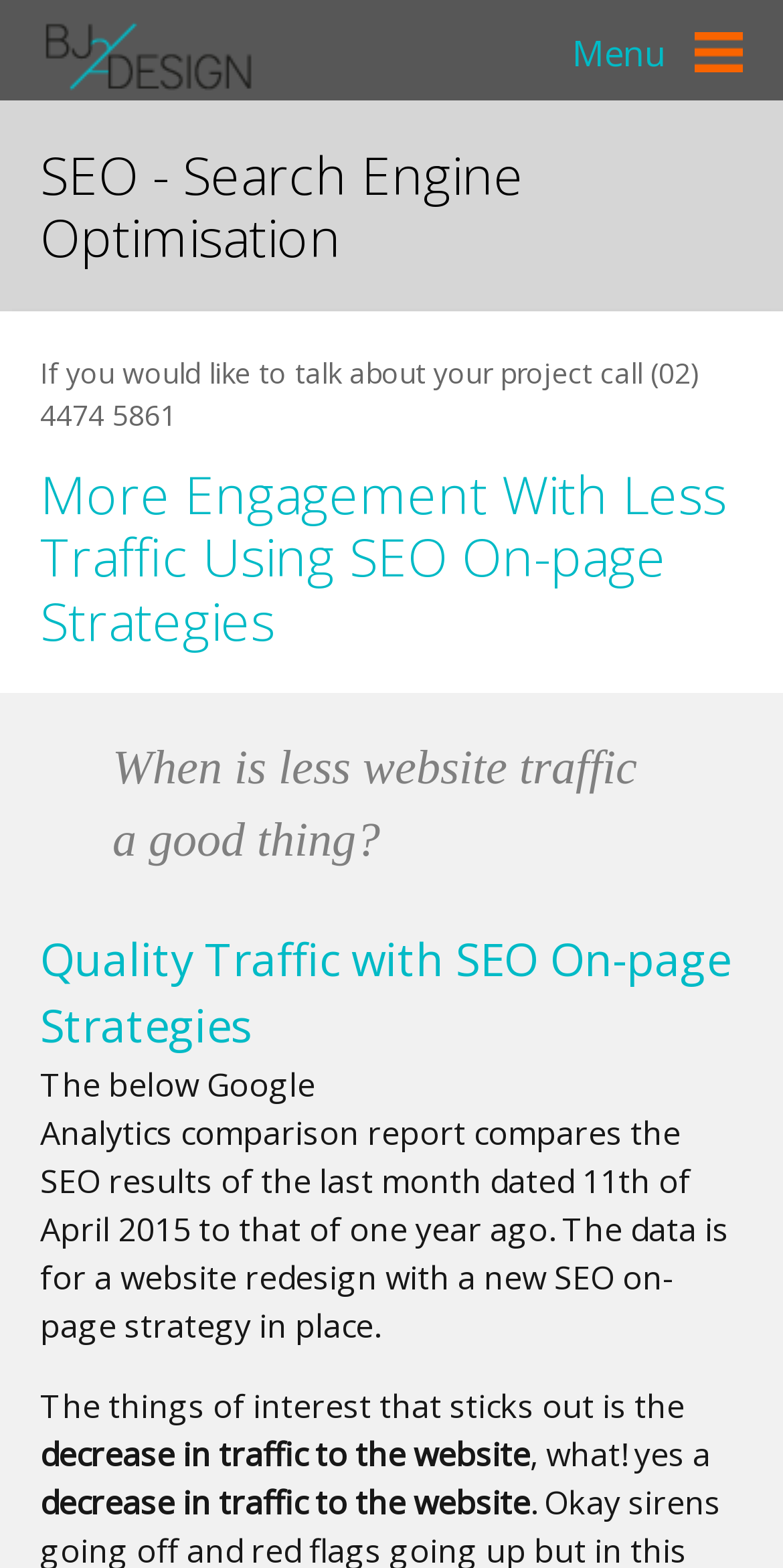Describe all significant elements and features of the webpage.

The webpage is about SEO on-page strategies, with a focus on a website redesign and its impact on traffic. At the top left, there is a link to "BJ2DESIGN Website - Graphic Design Service" accompanied by an image. Below this, there is a heading that says "Menu". 

To the right of the "Menu" heading, there is a link to "Skip to content". On the left side of the page, there is a section that starts with the text "SEO - Search Engine Optimisation" and below it, there is a call-to-action to discuss a project over the phone. 

The main content of the page is divided into sections. The first section has a heading that says "More Engagement With Less Traffic Using SEO On-page Strategies" and includes a blockquote with the question "When is less website traffic a good thing?". 

Below this section, there is another heading that says "Quality Traffic with SEO On-page Strategies". The following text explains that the page will compare Google Analytics data from the last month to the same period a year ago, showcasing the impact of a new SEO on-page strategy on a website redesign. 

The text then highlights the notable decrease in traffic to the website, which is an unexpected but positive outcome.